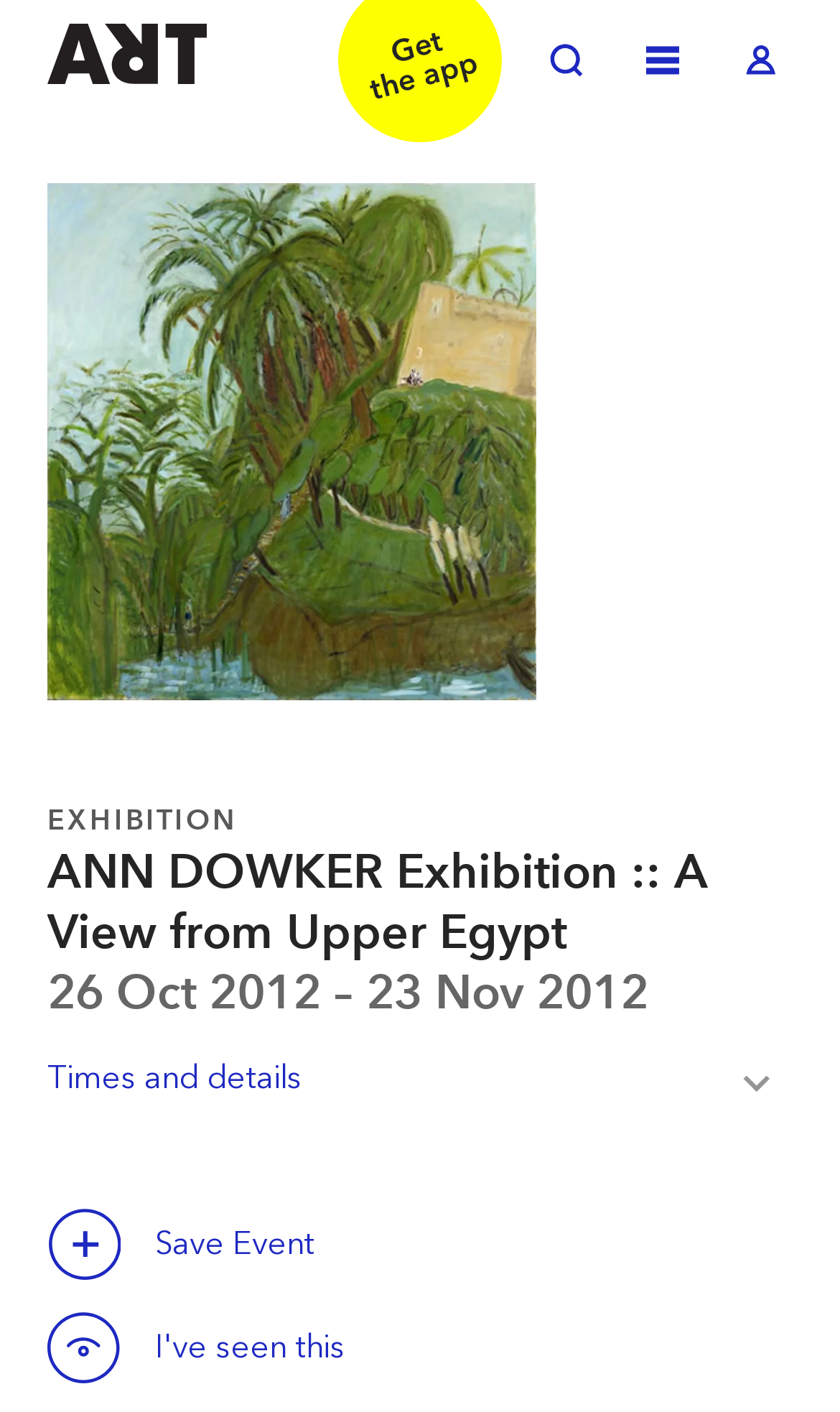Give the bounding box coordinates for the element described by: "Toggle Log in".

[0.867, 0.021, 0.944, 0.067]